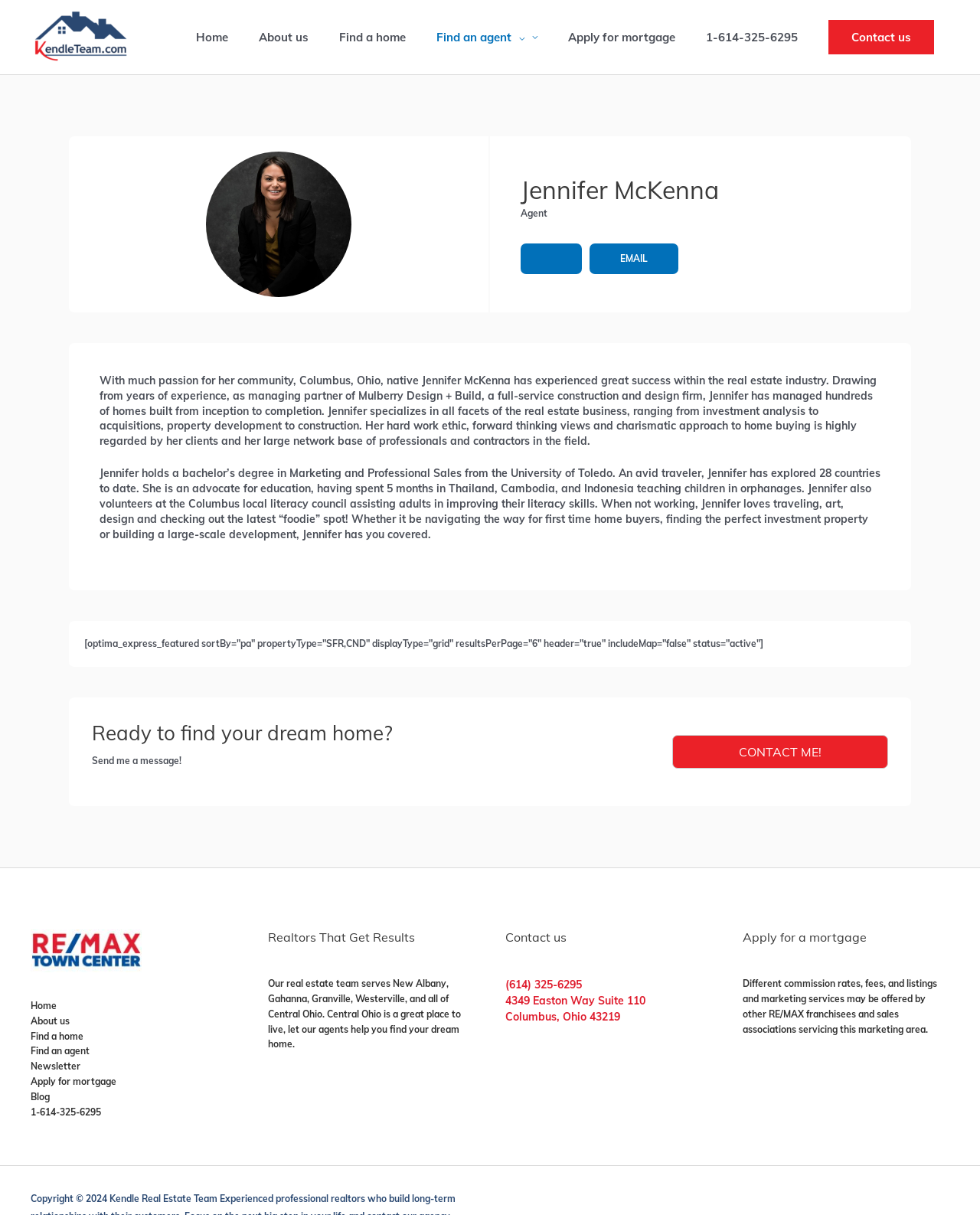What is Jennifer McKenna's educational background?
Offer a detailed and exhaustive answer to the question.

According to the webpage, Jennifer McKenna holds a bachelor's degree in Marketing and Professional Sales from the University of Toledo, which is mentioned in the article section.